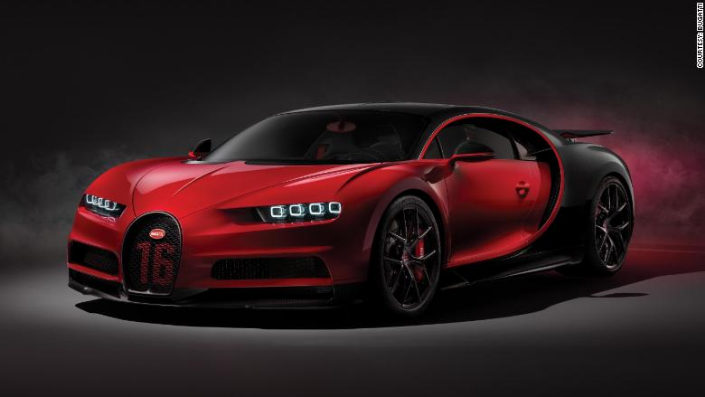How many turbochargers does the Chiron Sport's engine have?
Give a single word or phrase as your answer by examining the image.

Four